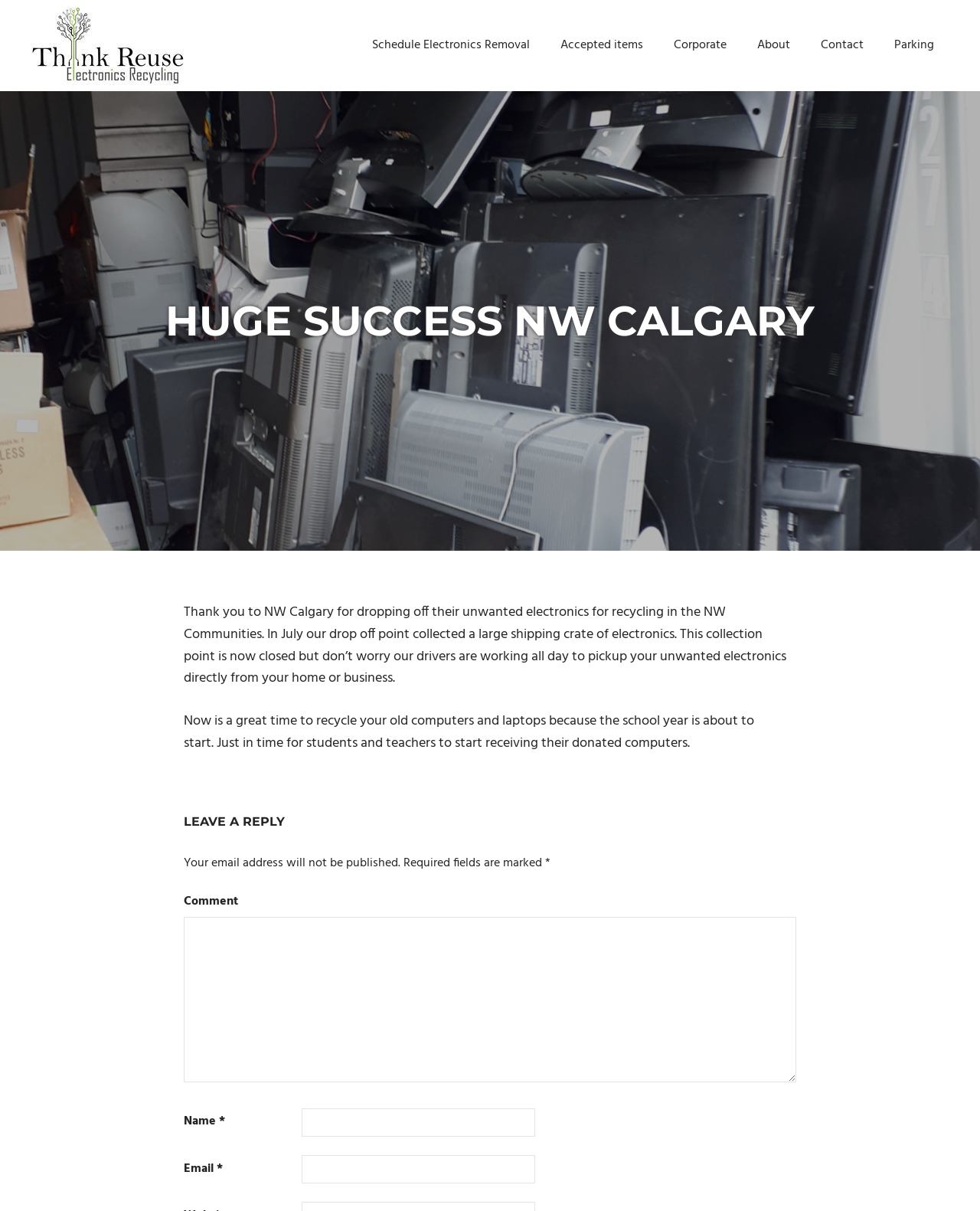Determine the bounding box coordinates of the clickable element necessary to fulfill the instruction: "Enter your email". Provide the coordinates as four float numbers within the 0 to 1 range, i.e., [left, top, right, bottom].

[0.308, 0.954, 0.546, 0.977]